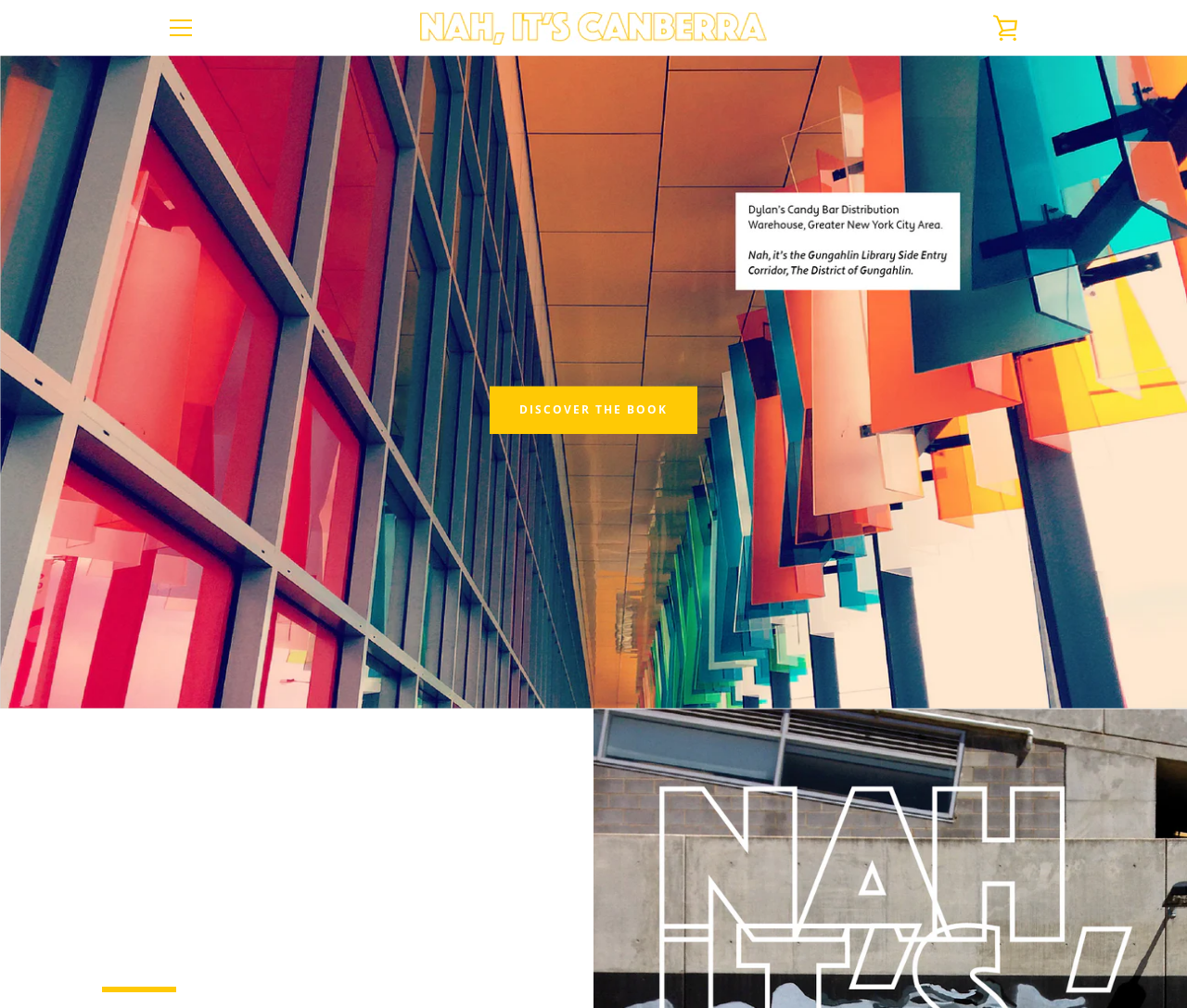Specify the bounding box coordinates of the area that needs to be clicked to achieve the following instruction: "Click the MENU button".

[0.133, 0.005, 0.172, 0.051]